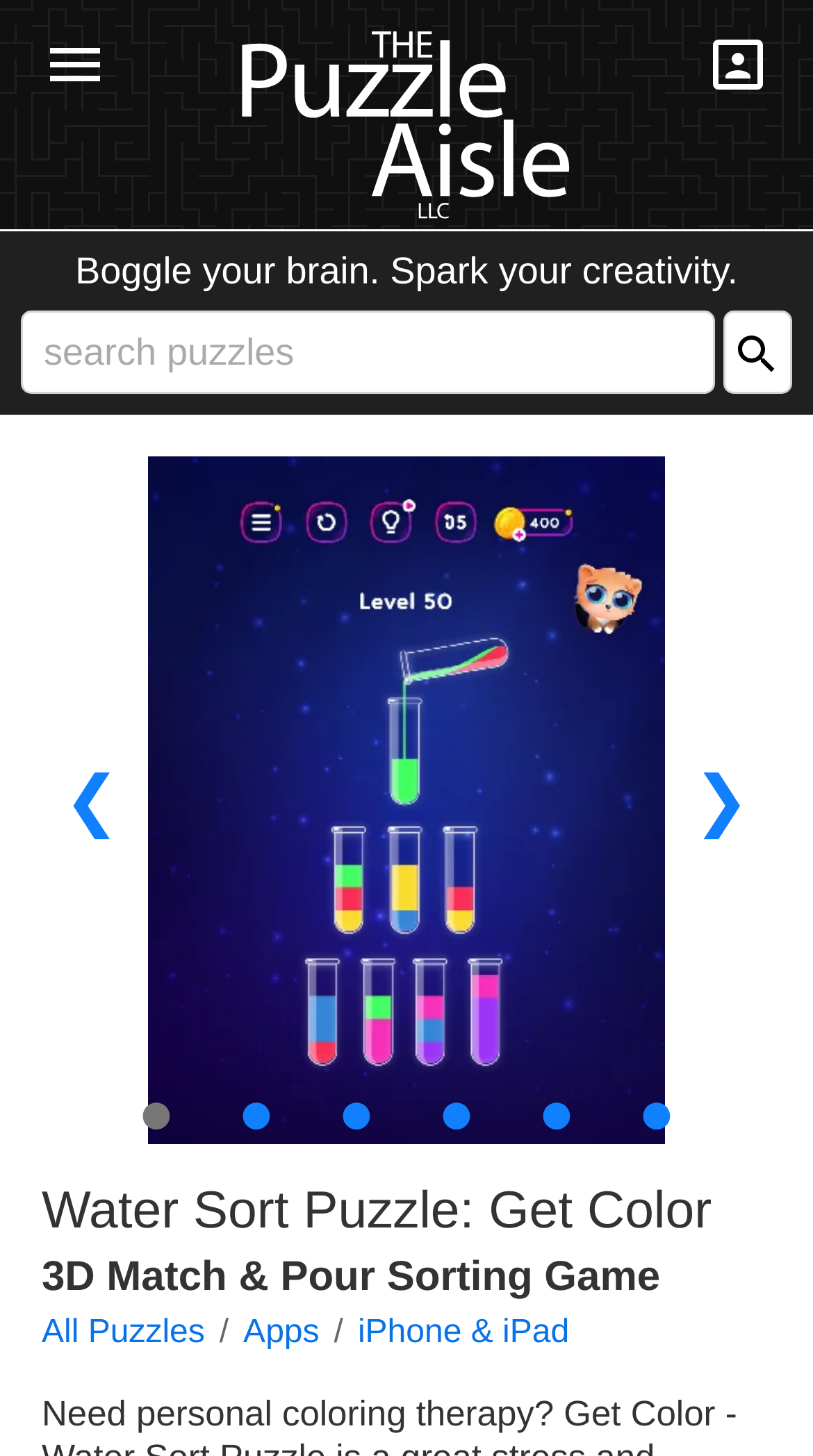Using the provided element description "aria-label="Search" value="Go"", determine the bounding box coordinates of the UI element.

[0.889, 0.213, 0.974, 0.271]